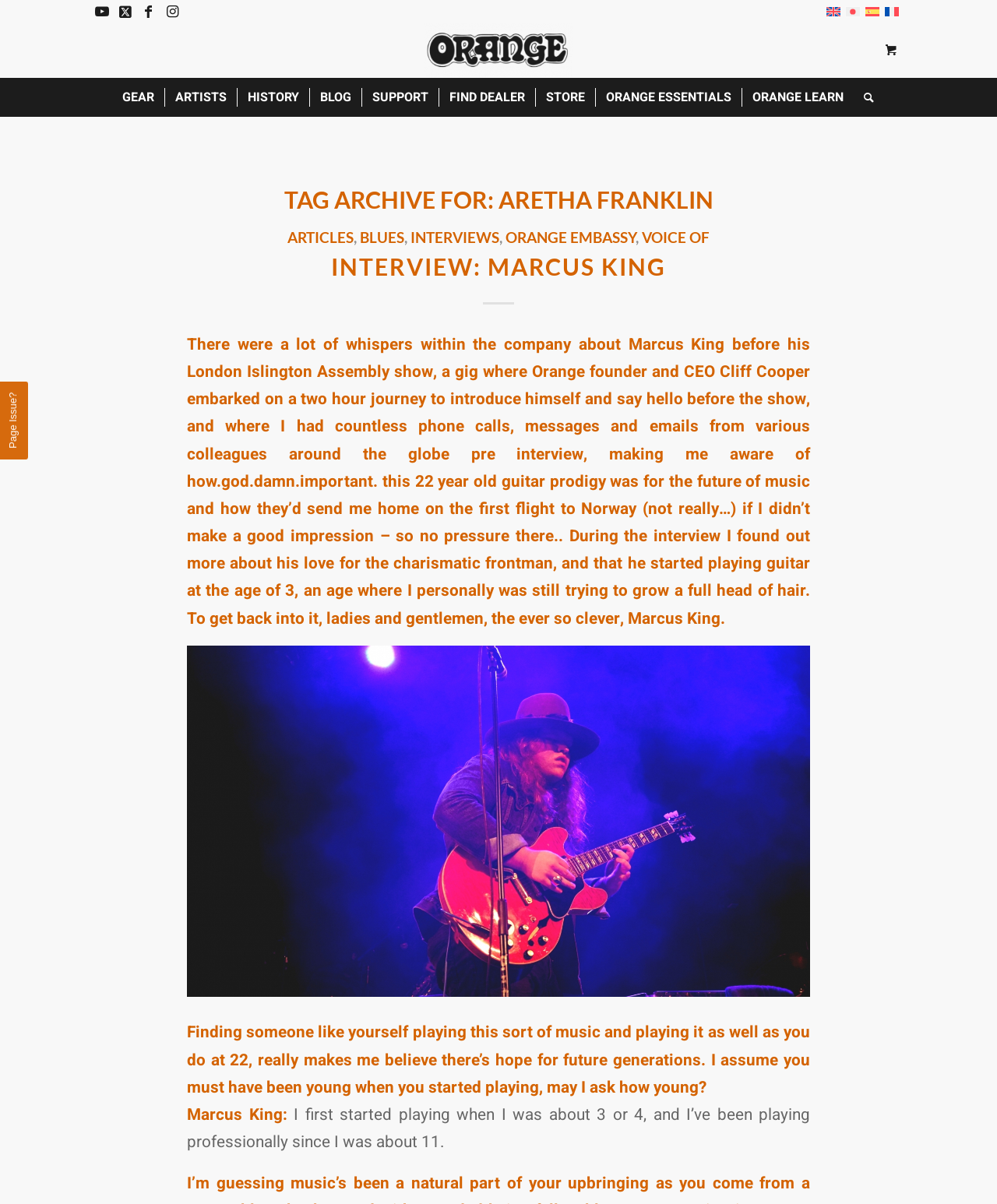Using the description "Interview: Marcus King", predict the bounding box of the relevant HTML element.

[0.332, 0.21, 0.668, 0.233]